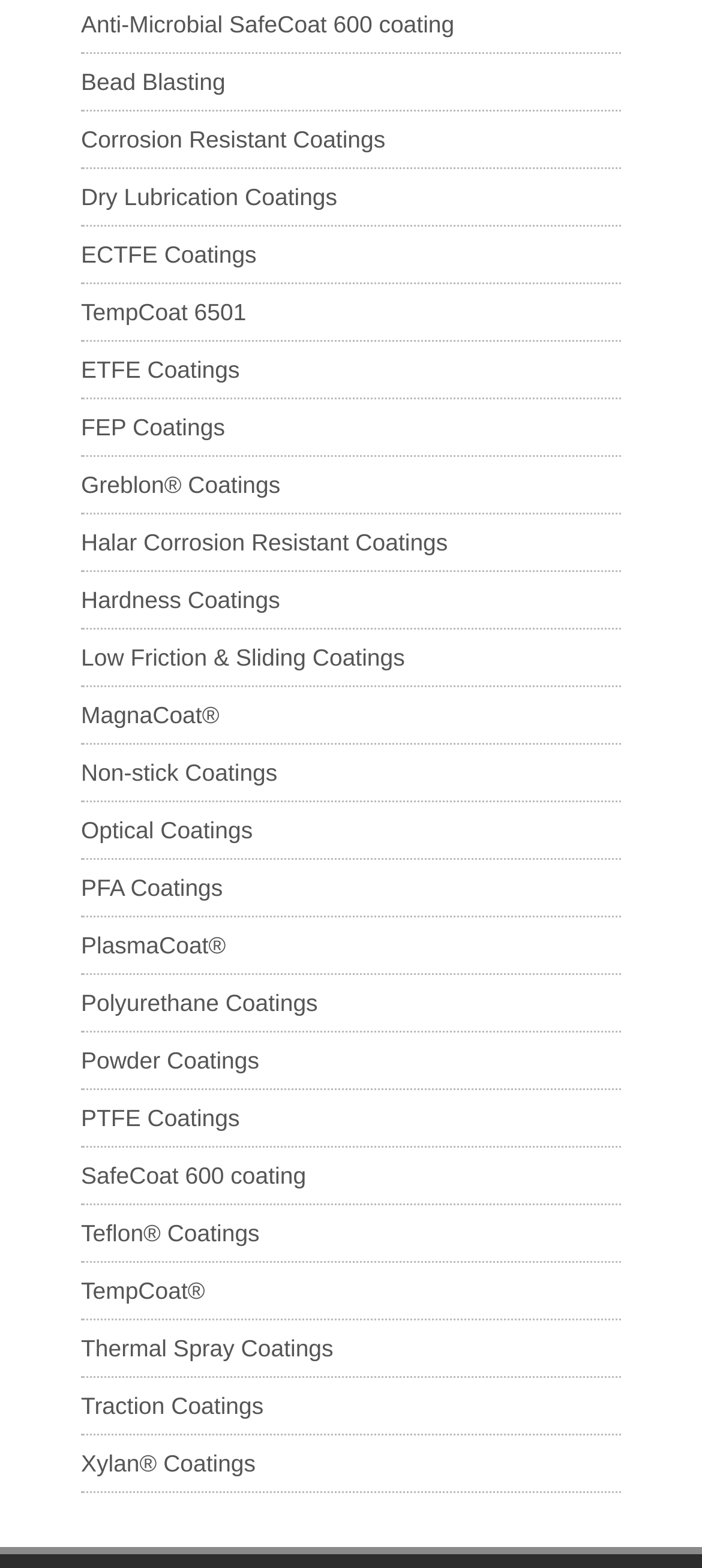Please provide a one-word or short phrase answer to the question:
Is PTFE Coatings listed on this webpage?

Yes